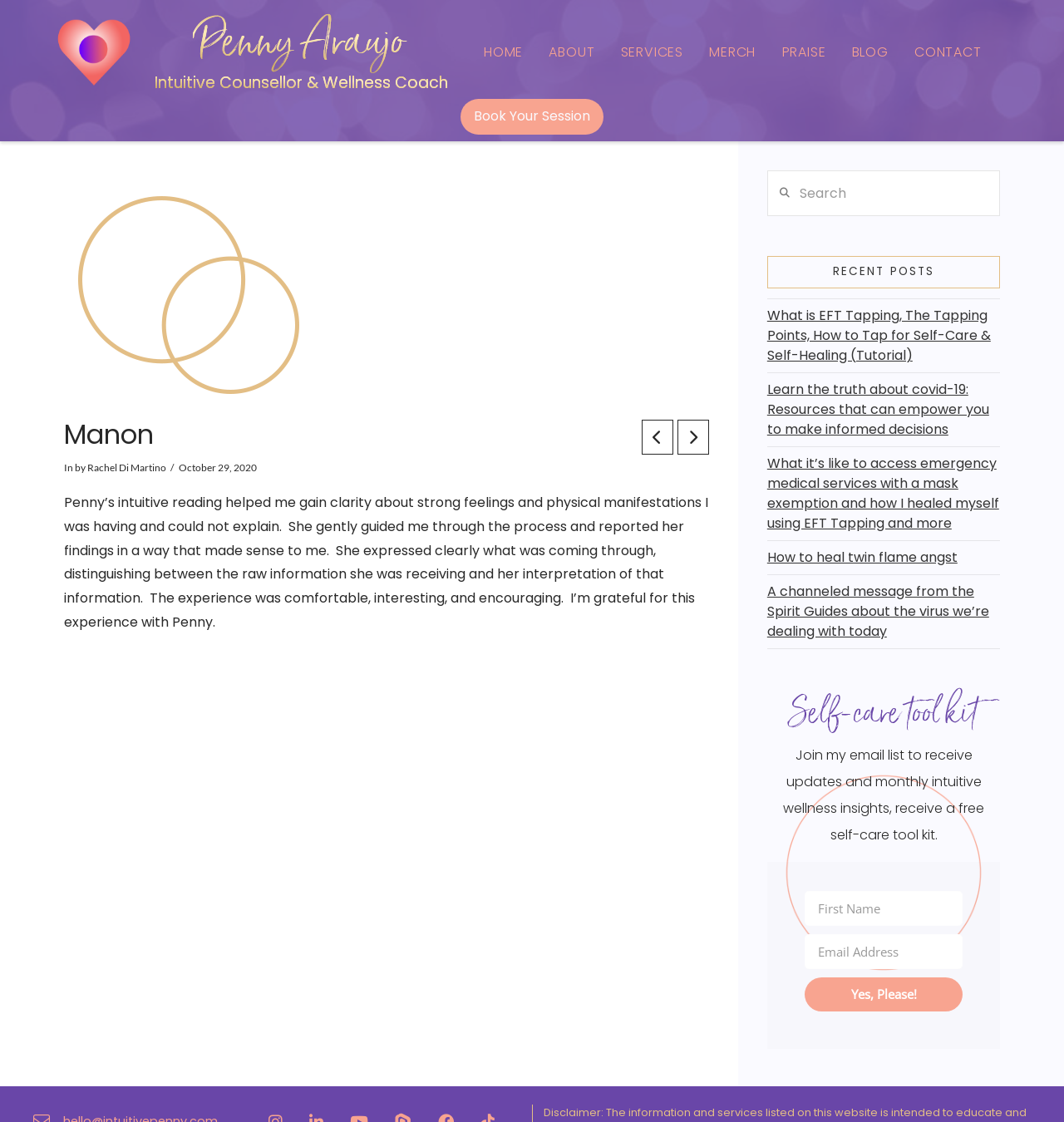Please specify the bounding box coordinates of the area that should be clicked to accomplish the following instruction: "Learn about the aims and scope". The coordinates should consist of four float numbers between 0 and 1, i.e., [left, top, right, bottom].

None